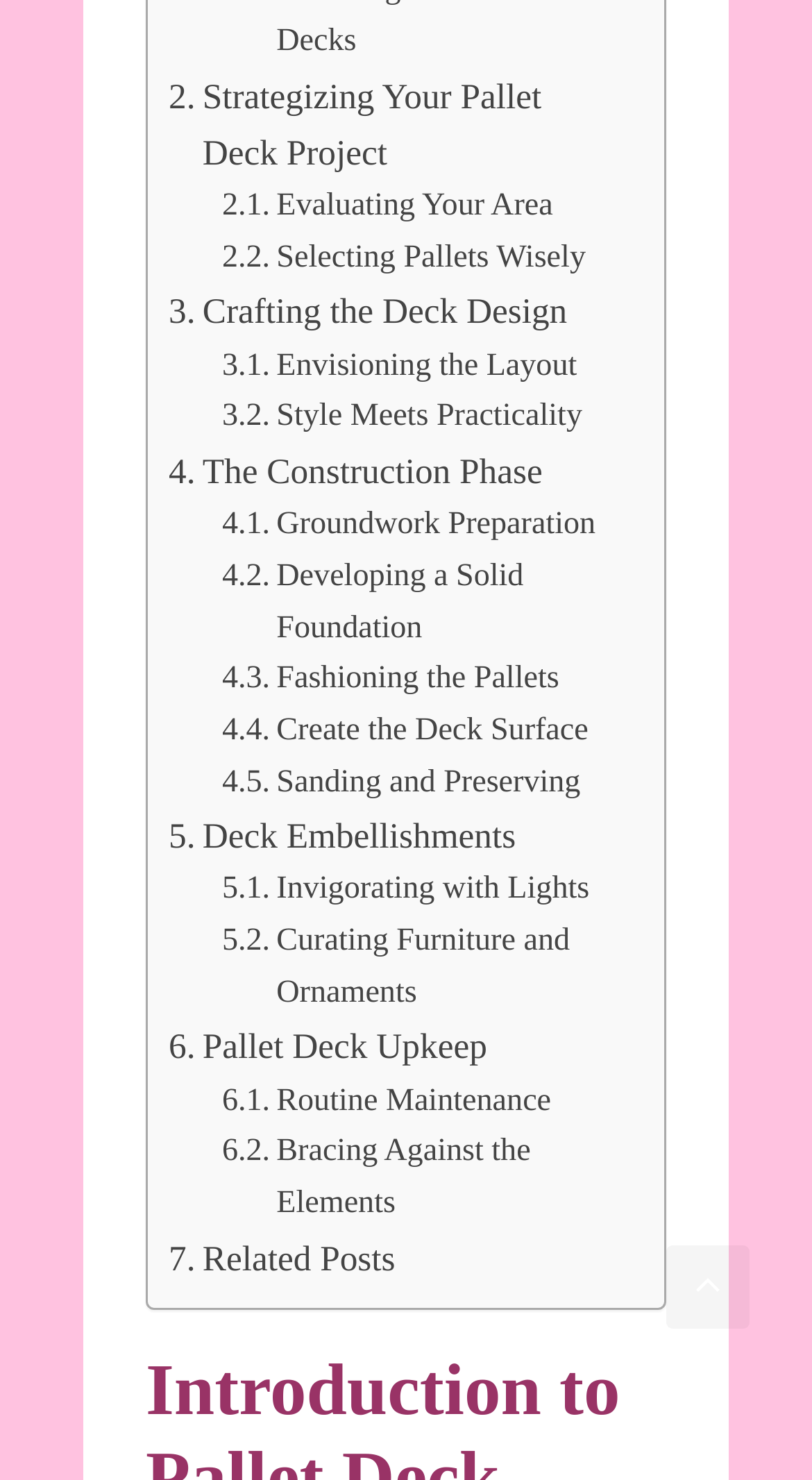What is the focus of the 'Deck Embellishments' section?
Use the image to give a comprehensive and detailed response to the question.

The 'Deck Embellishments' section is likely focused on adding lights and furniture to the pallet deck, as indicated by the links 'Invigorating with Lights' and 'Curating Furniture and Ornaments' that follow it.